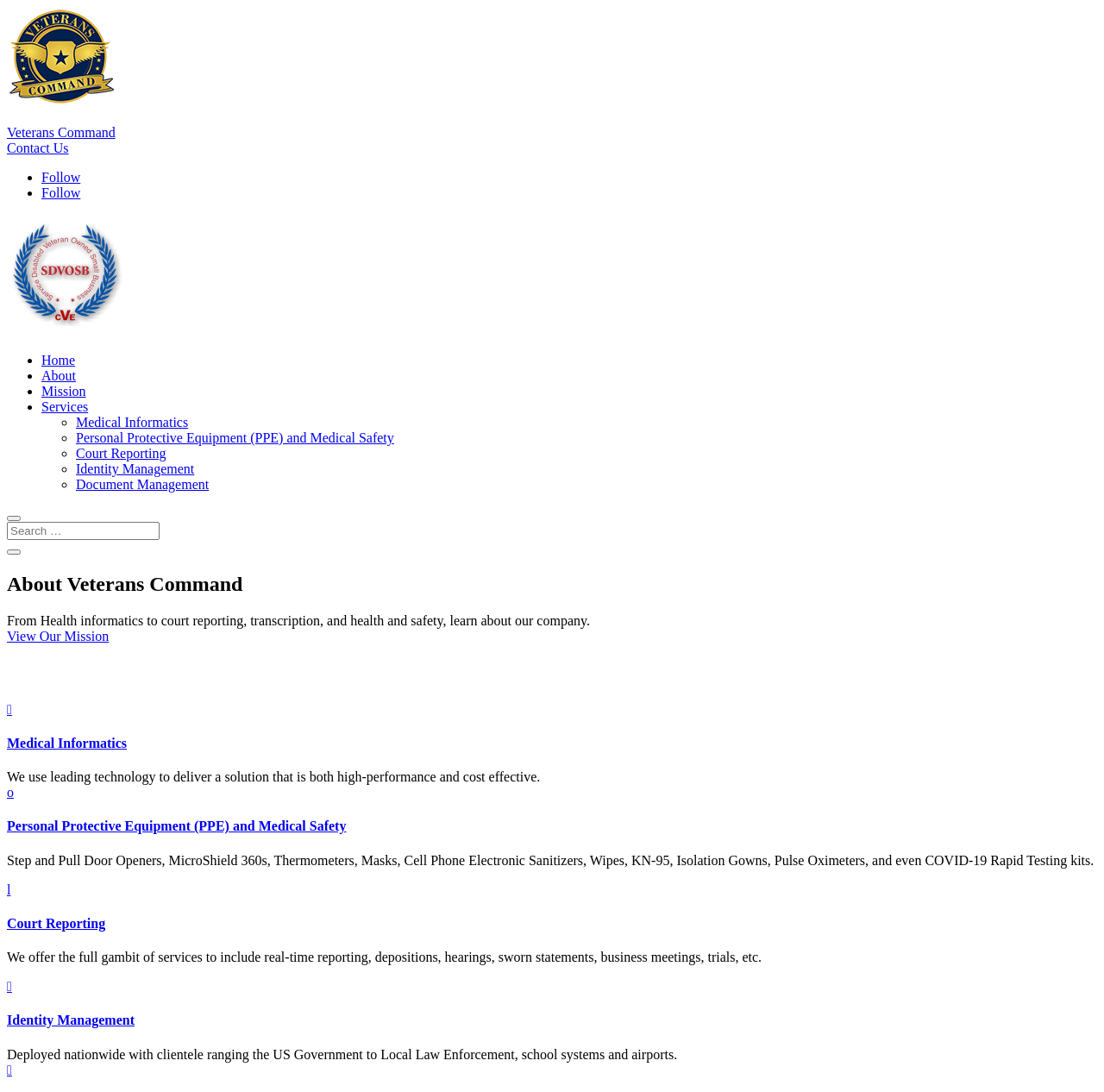Please identify the bounding box coordinates of the element I should click to complete this instruction: 'View the mission of Veterans Command'. The coordinates should be given as four float numbers between 0 and 1, like this: [left, top, right, bottom].

[0.006, 0.576, 0.099, 0.589]